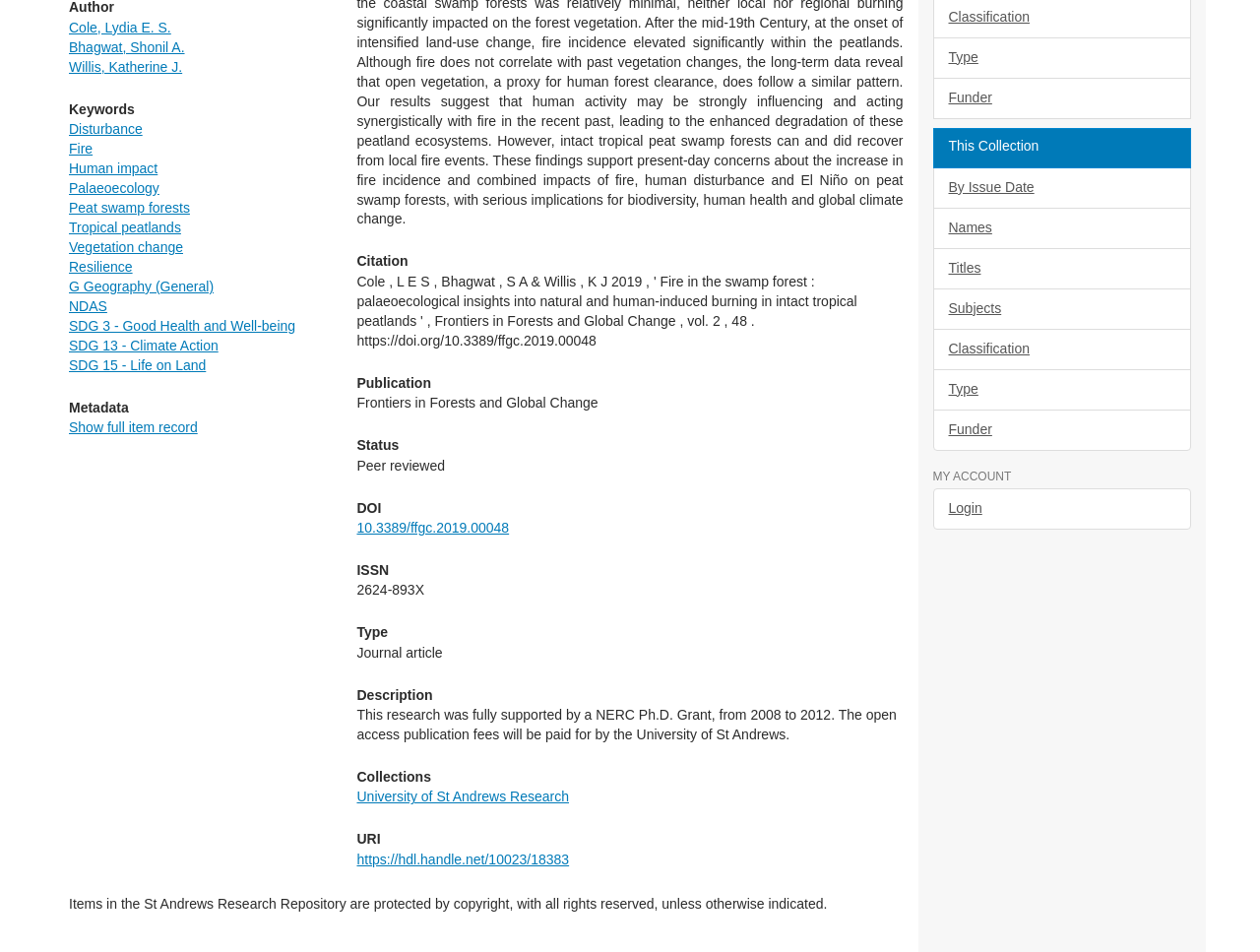Mark the bounding box of the element that matches the following description: "University of St Andrews Research".

[0.283, 0.829, 0.452, 0.845]